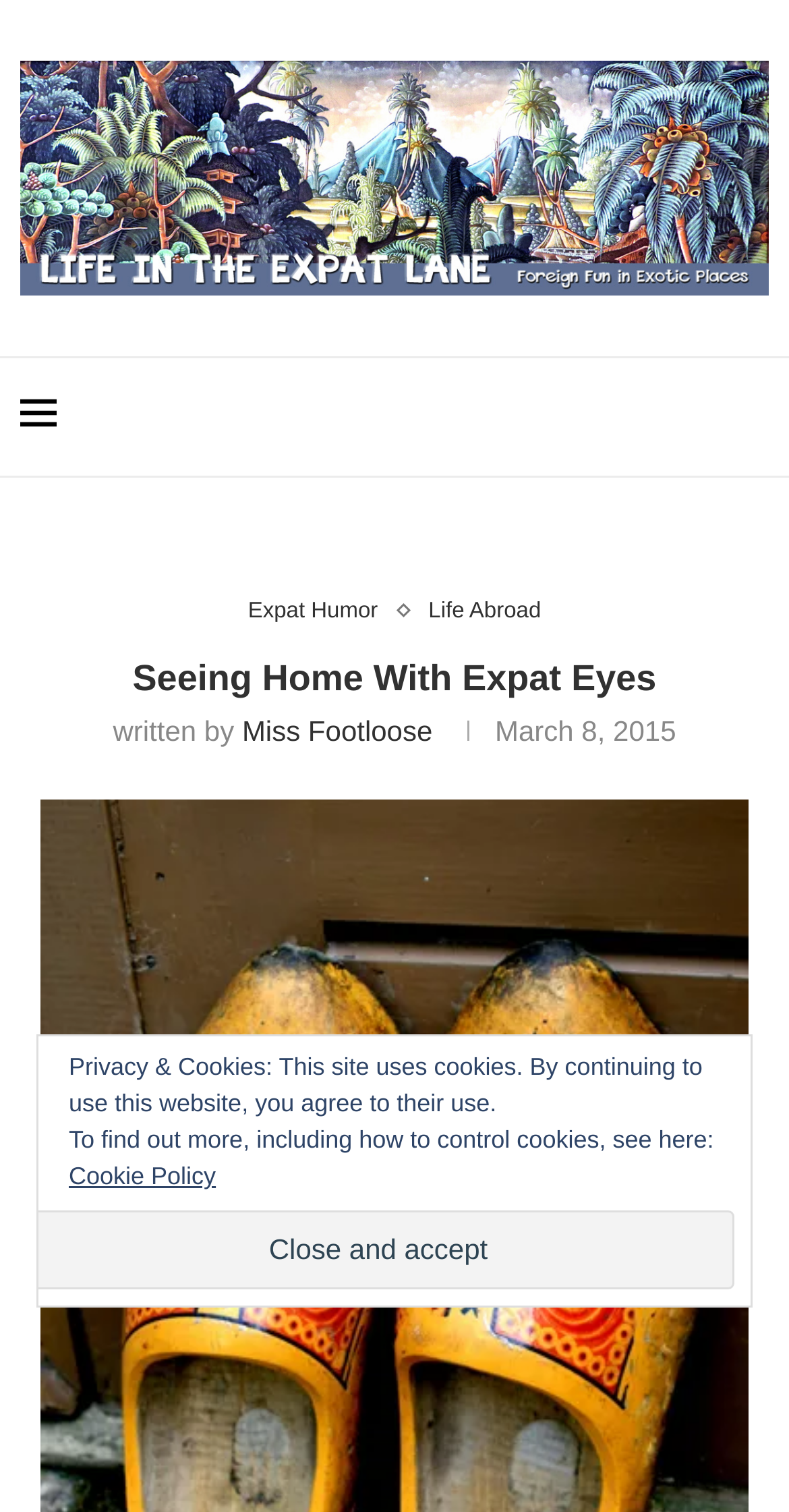Please respond in a single word or phrase: 
When was the post 'Seeing Home With Expat Eyes' published?

March 8, 2015